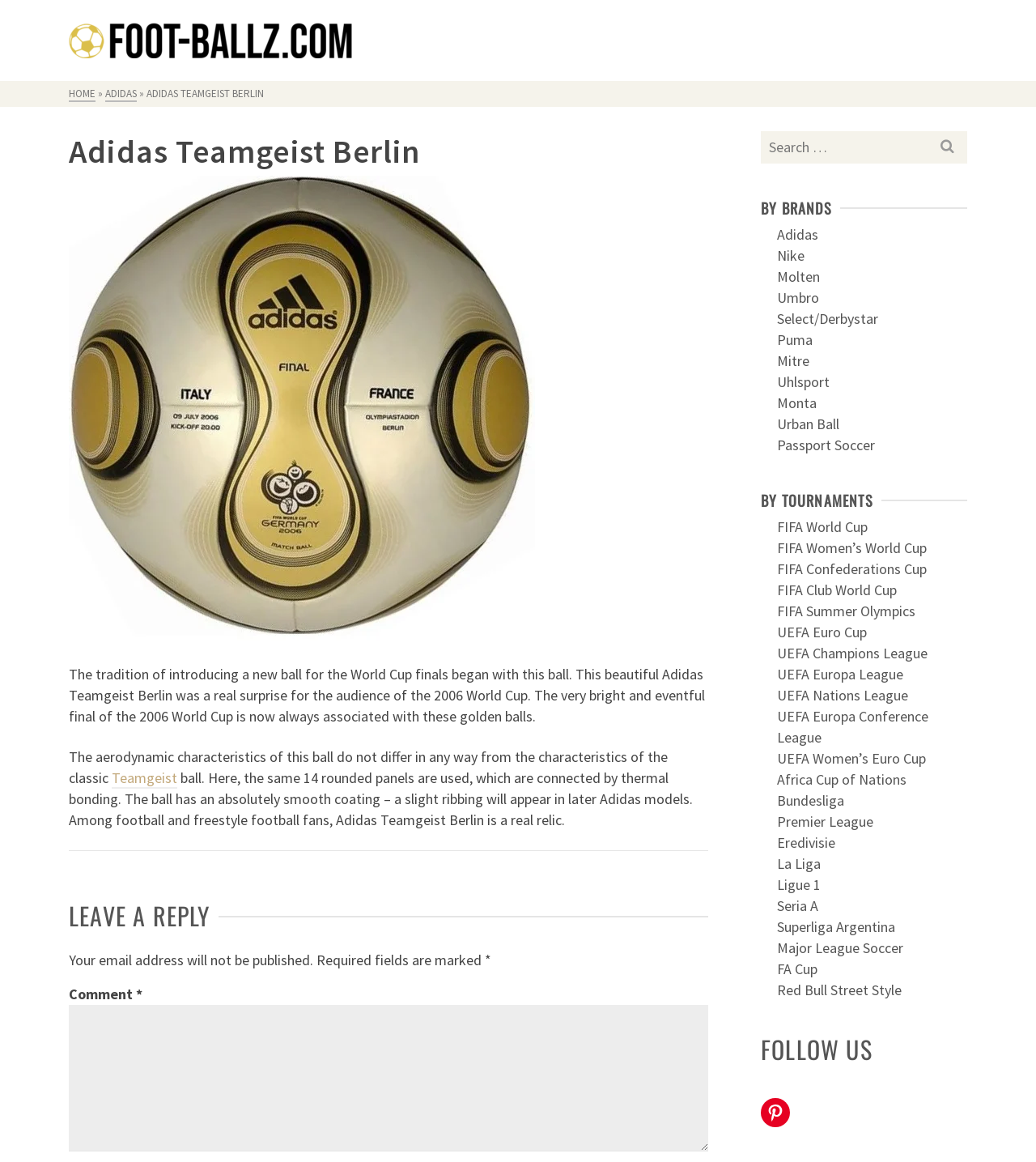Identify the bounding box coordinates necessary to click and complete the given instruction: "Search for a ball".

[0.734, 0.113, 0.934, 0.141]